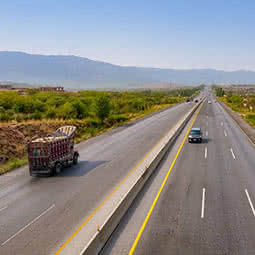What is the color of the sky in the image?
Please look at the screenshot and answer in one word or a short phrase.

Blue